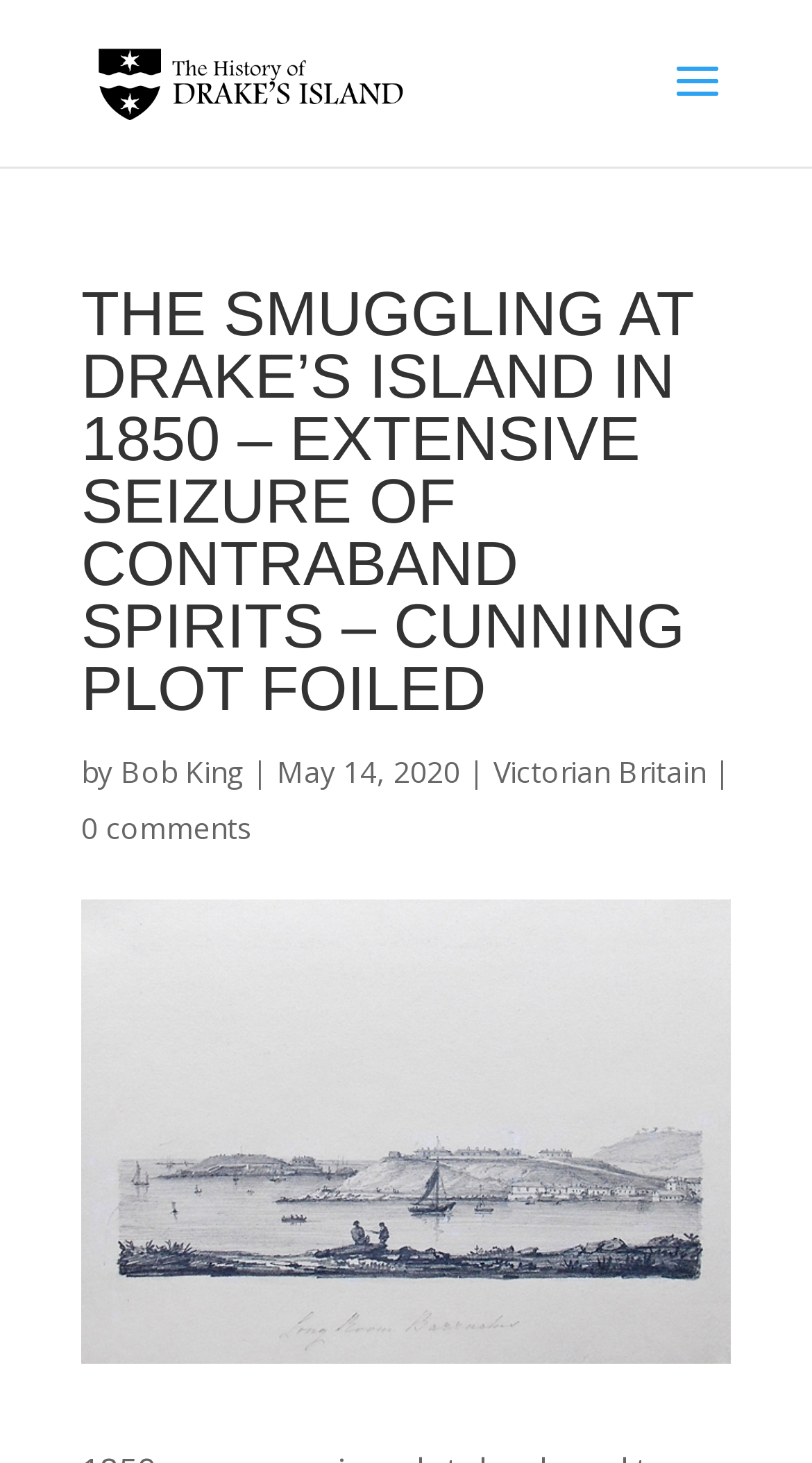What is the category of the article?
Provide an in-depth answer to the question, covering all aspects.

The category of the article can be found by looking at the link next to the author's name and publication date, which is 'Victorian Britain'.